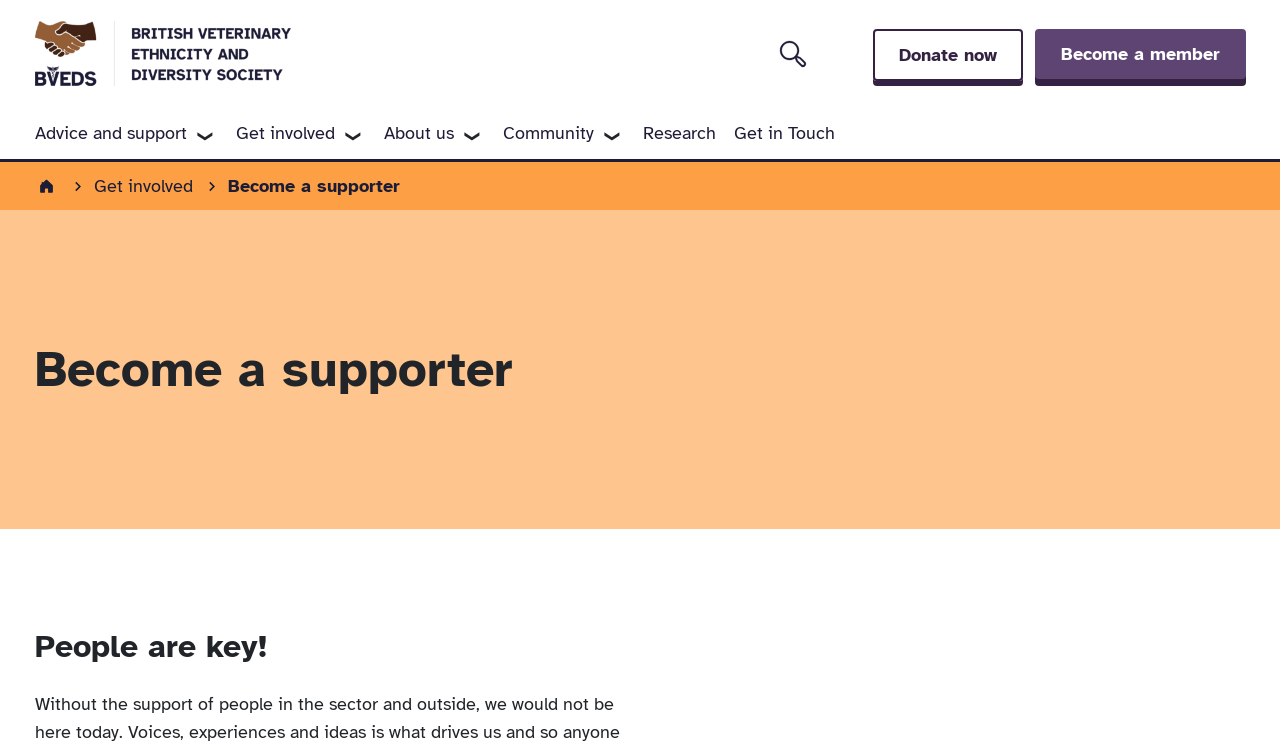Determine the bounding box coordinates for the area that should be clicked to carry out the following instruction: "Get advice and support".

[0.027, 0.146, 0.177, 0.212]